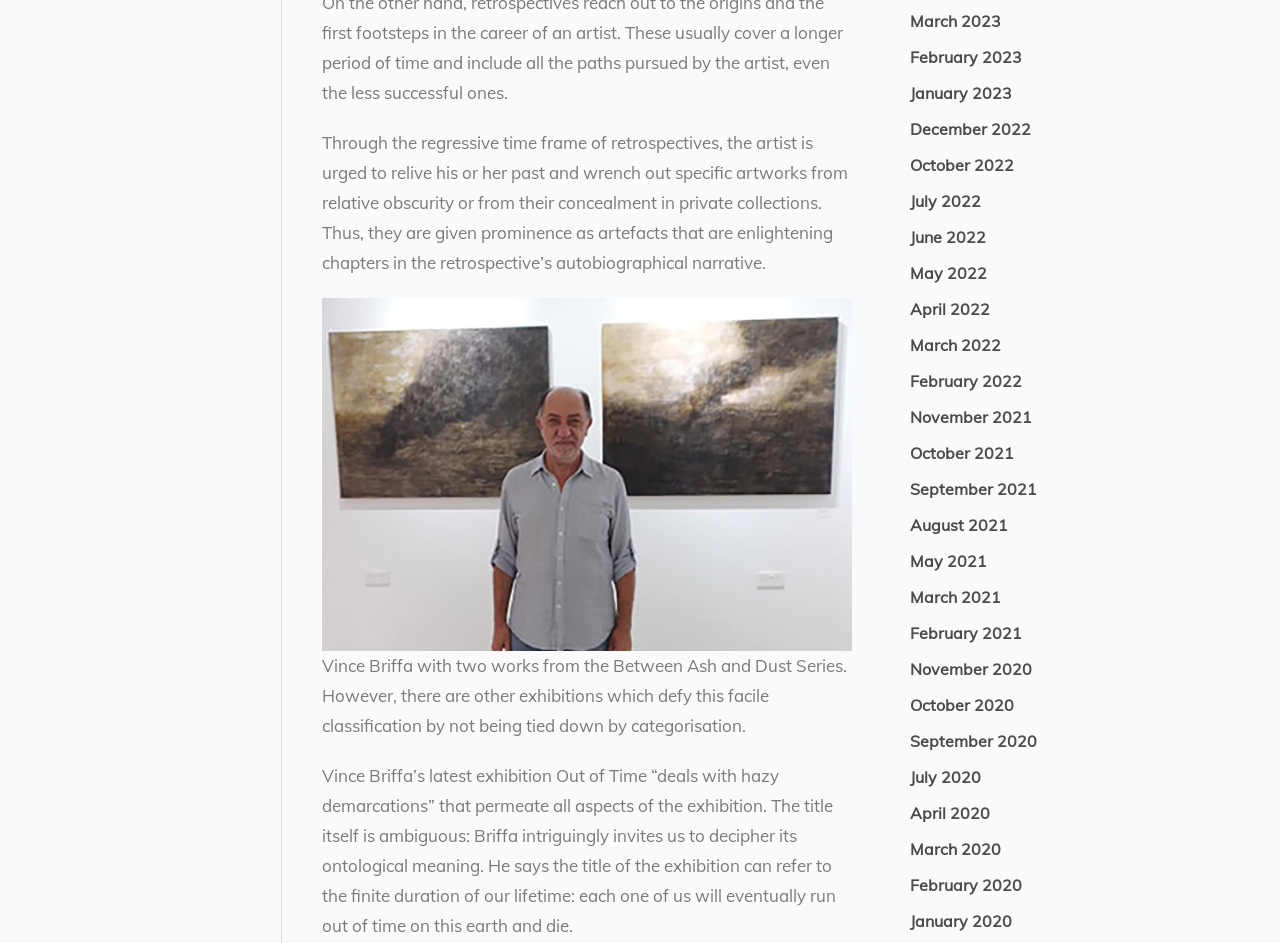Determine the bounding box for the UI element as described: "October 2021". The coordinates should be represented as four float numbers between 0 and 1, formatted as [left, top, right, bottom].

[0.711, 0.47, 0.792, 0.491]